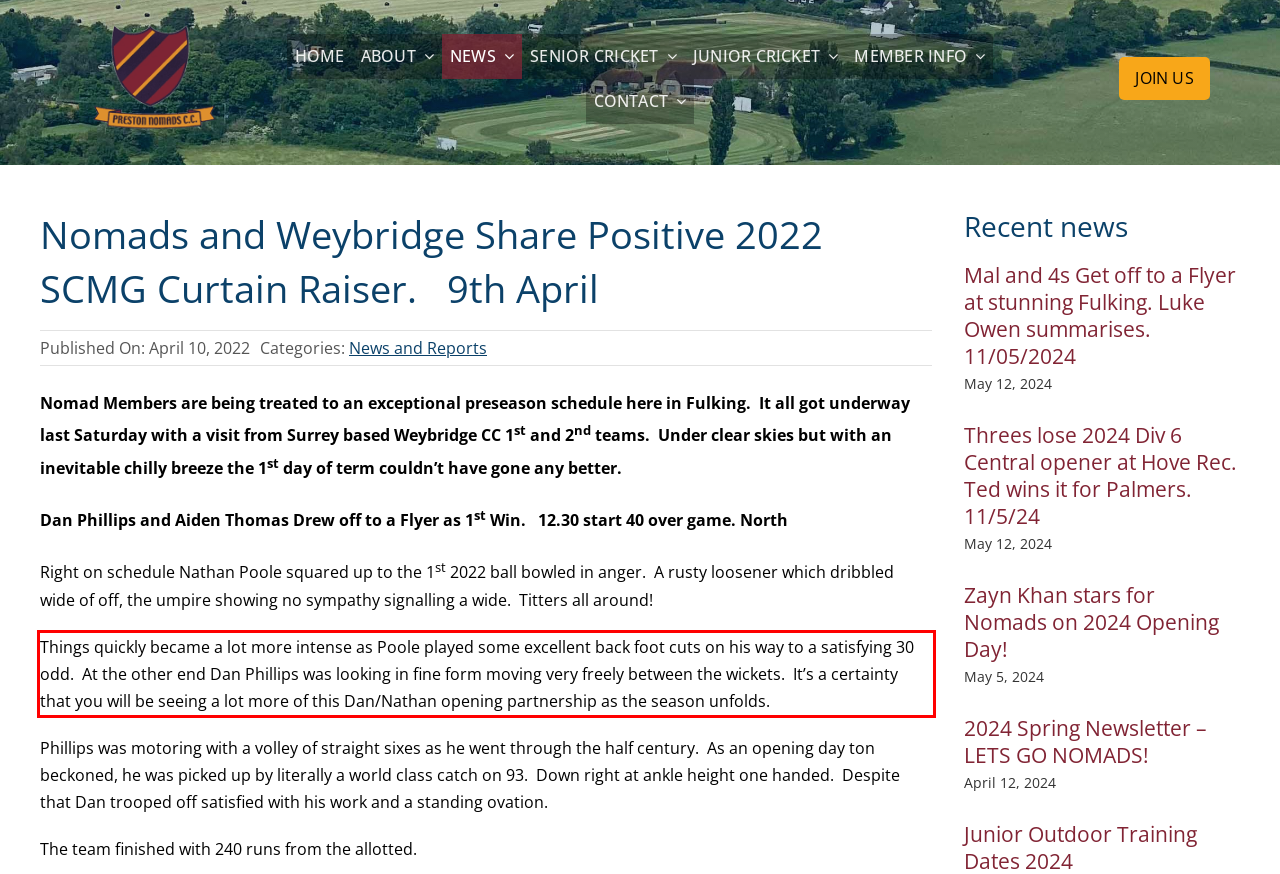You have a screenshot of a webpage, and there is a red bounding box around a UI element. Utilize OCR to extract the text within this red bounding box.

Things quickly became a lot more intense as Poole played some excellent back foot cuts on his way to a satisfying 30 odd. At the other end Dan Phillips was looking in fine form moving very freely between the wickets. It’s a certainty that you will be seeing a lot more of this Dan/Nathan opening partnership as the season unfolds.